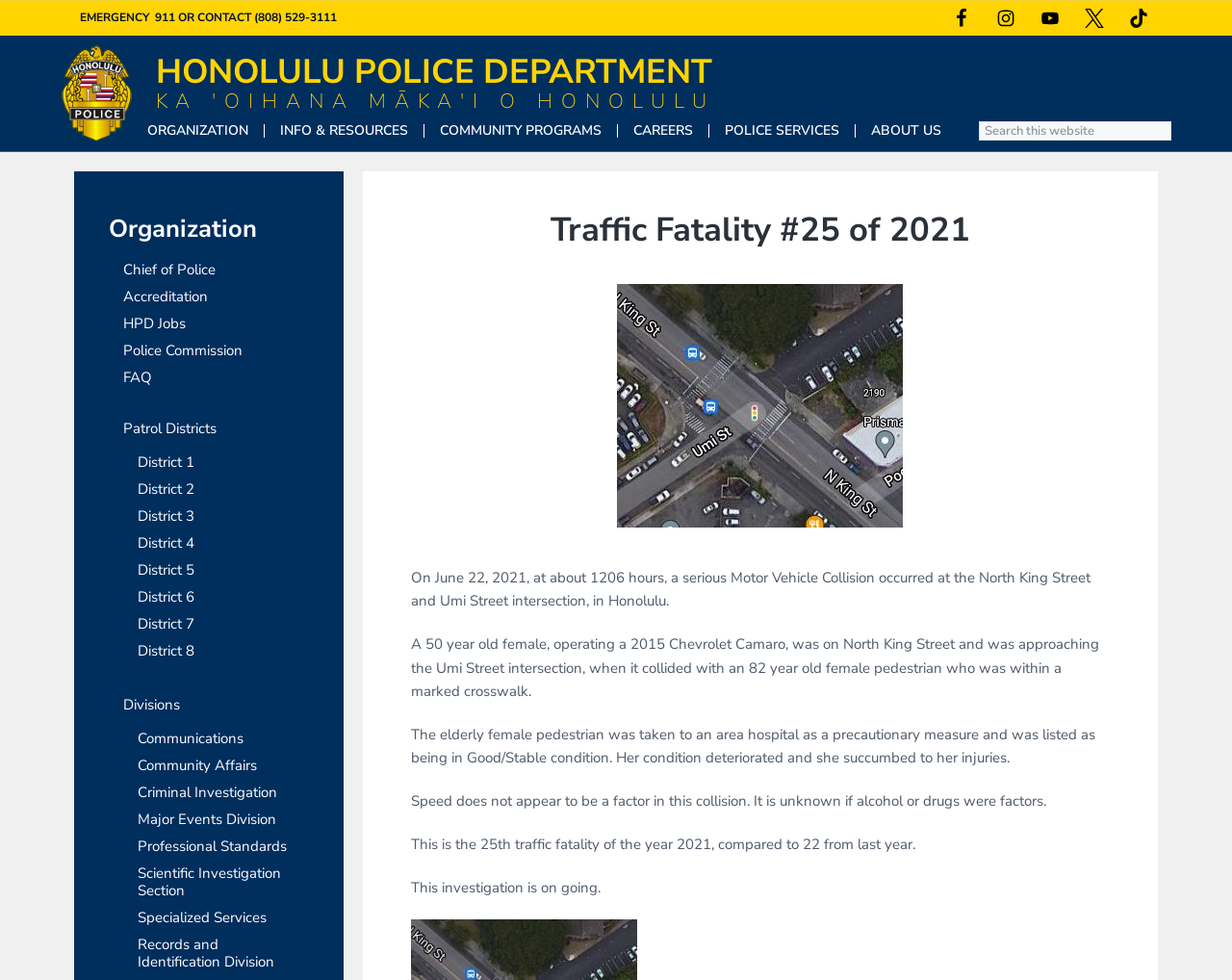Specify the bounding box coordinates of the element's region that should be clicked to achieve the following instruction: "Check Facebook". The bounding box coordinates consist of four float numbers between 0 and 1, in the format [left, top, right, bottom].

[0.767, 0.0, 0.795, 0.036]